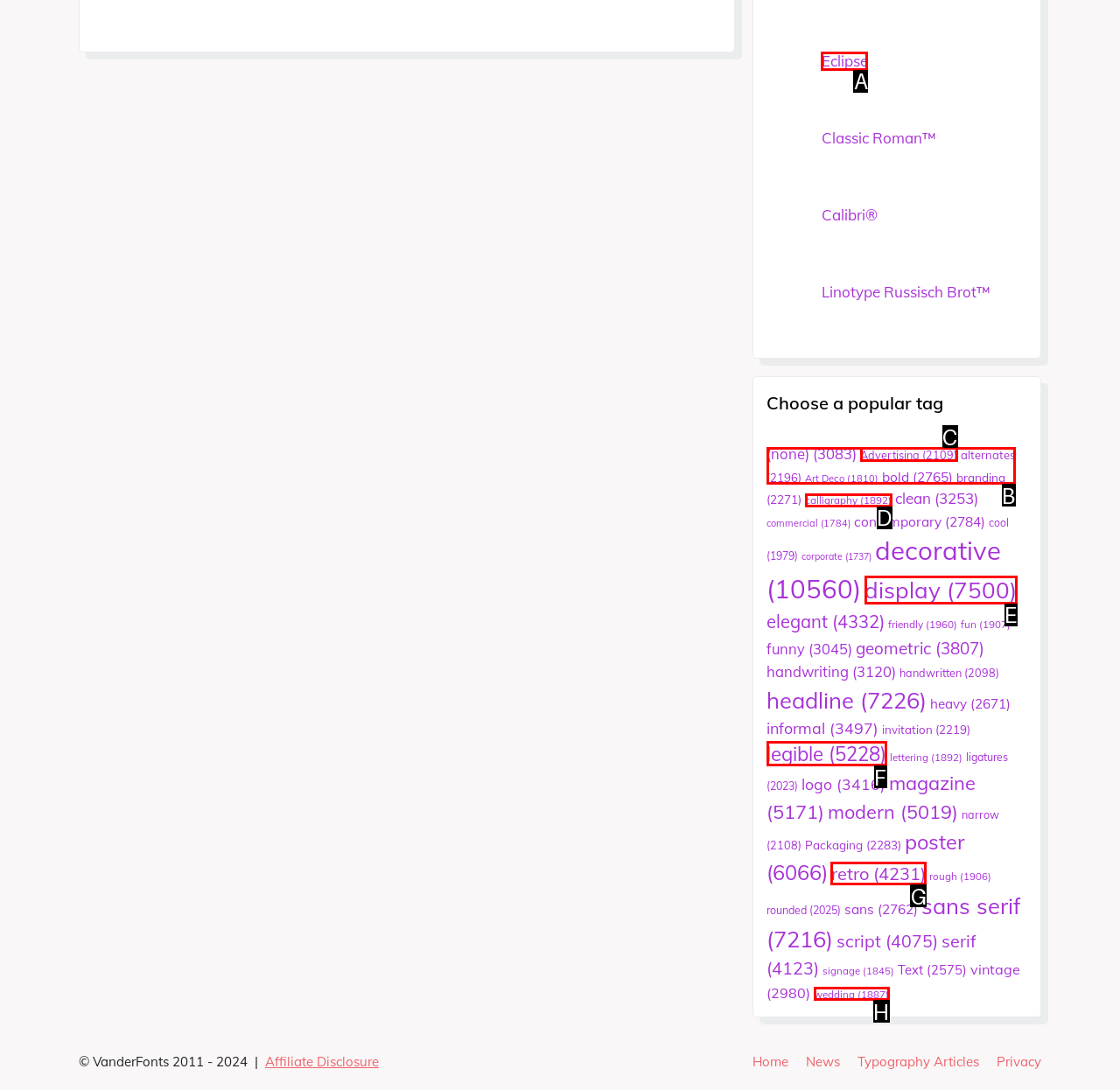Identify the letter of the UI element needed to carry out the task: Browse the retro fonts
Reply with the letter of the chosen option.

G